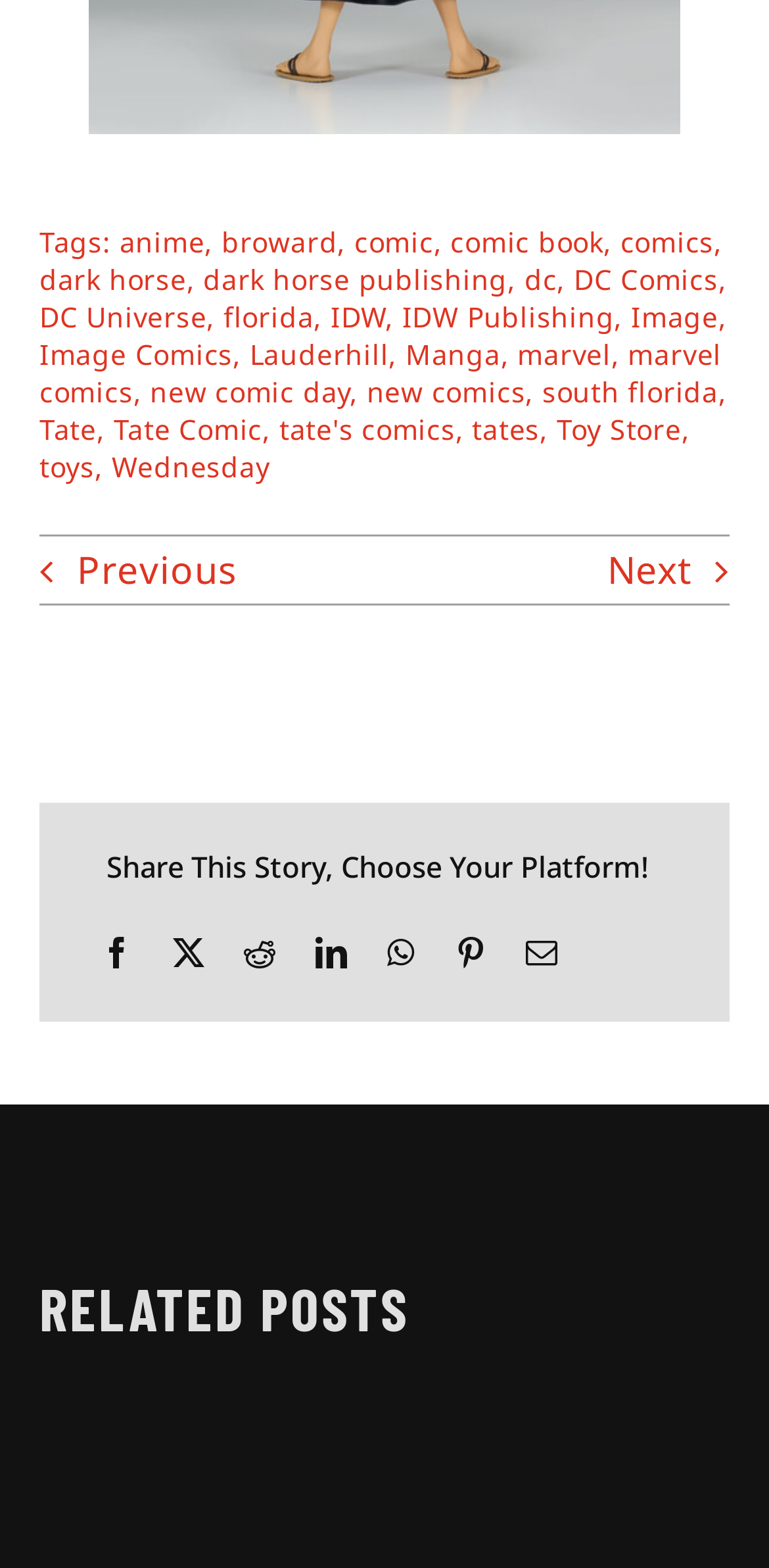Identify the bounding box for the UI element described as: "Next". The coordinates should be four float numbers between 0 and 1, i.e., [left, top, right, bottom].

[0.79, 0.348, 0.949, 0.38]